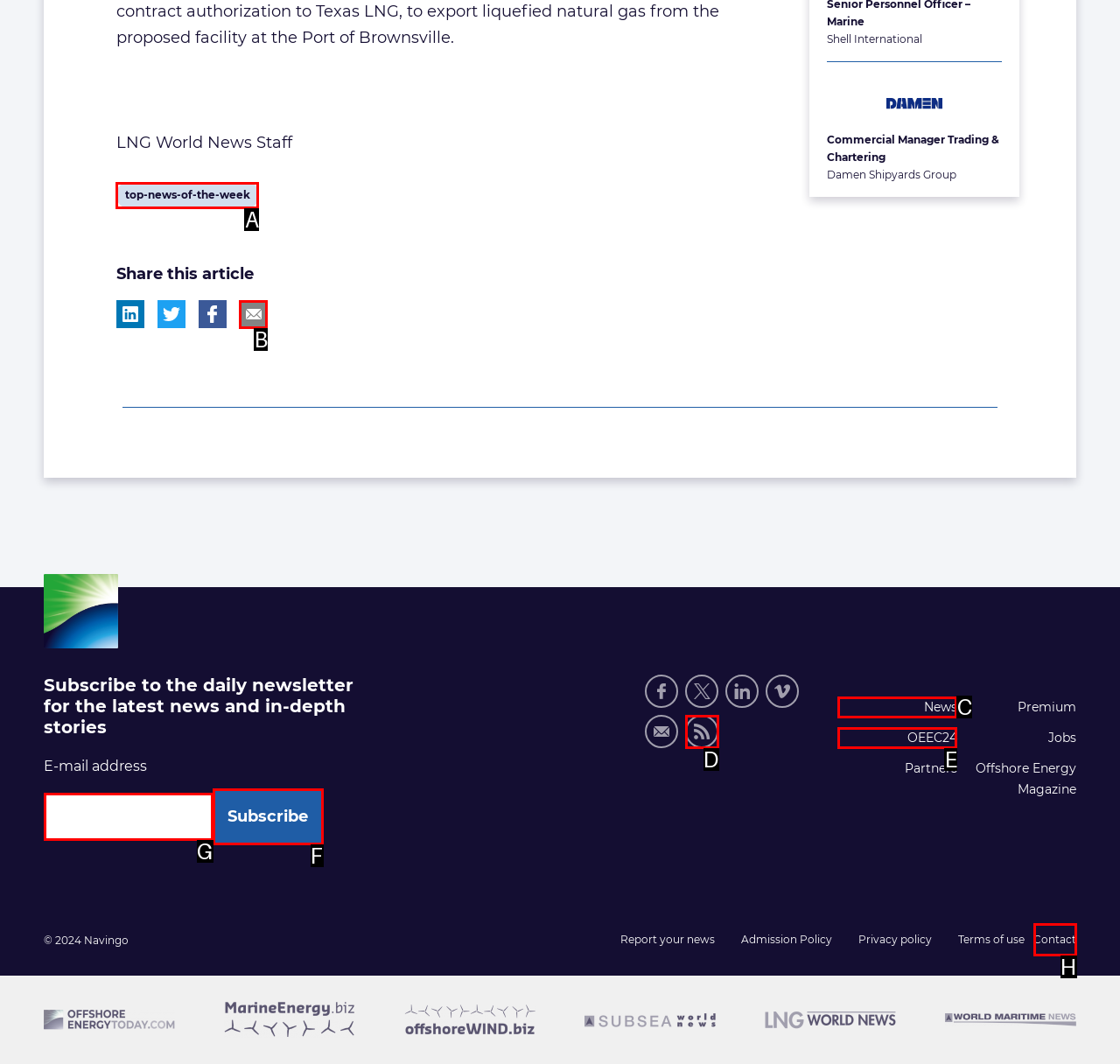Tell me which option best matches this description: parent_node: E-mail address value="Subscribe"
Answer with the letter of the matching option directly from the given choices.

F